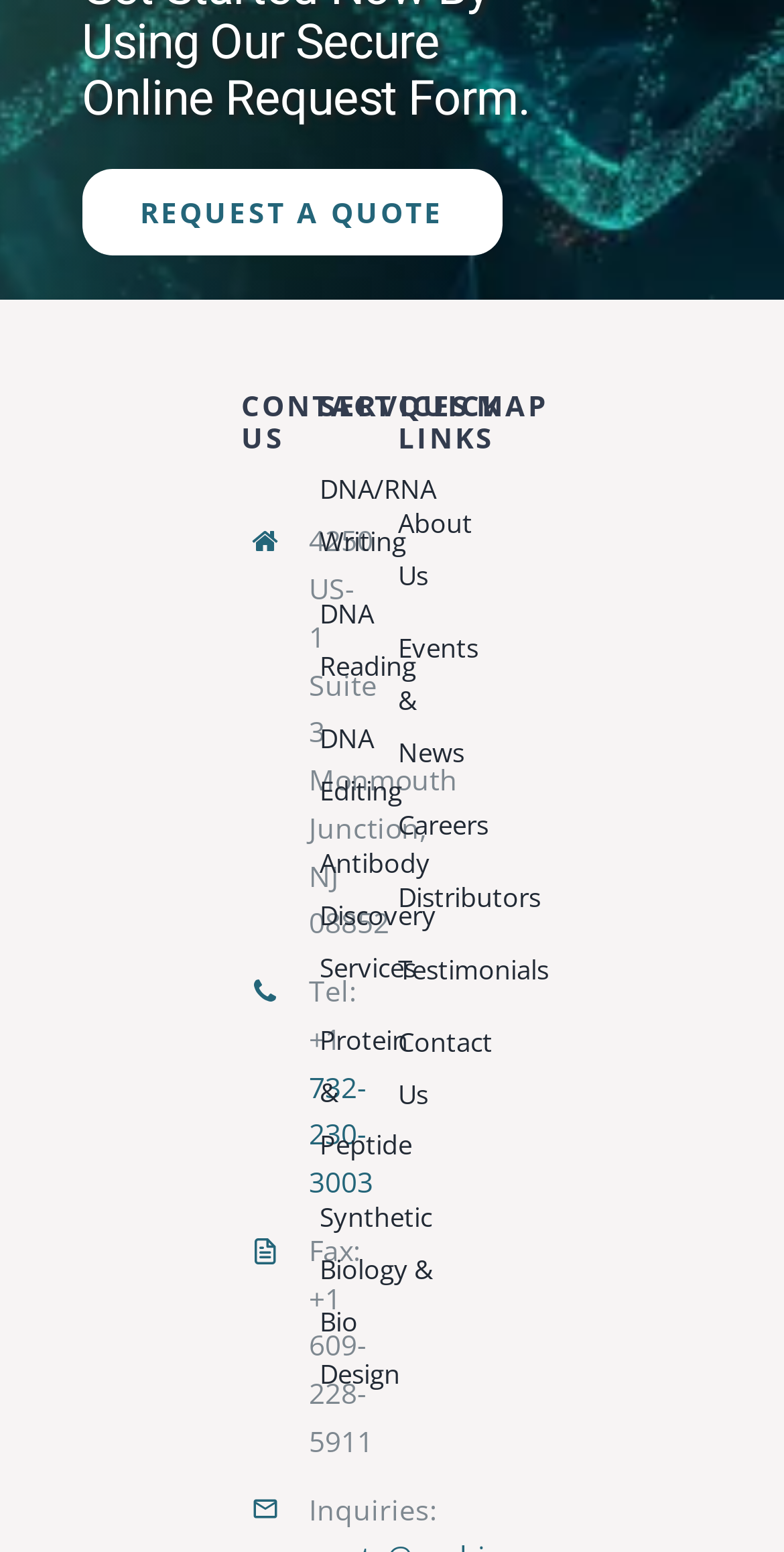Answer the question in a single word or phrase:
Is there a map on the webpage?

Yes